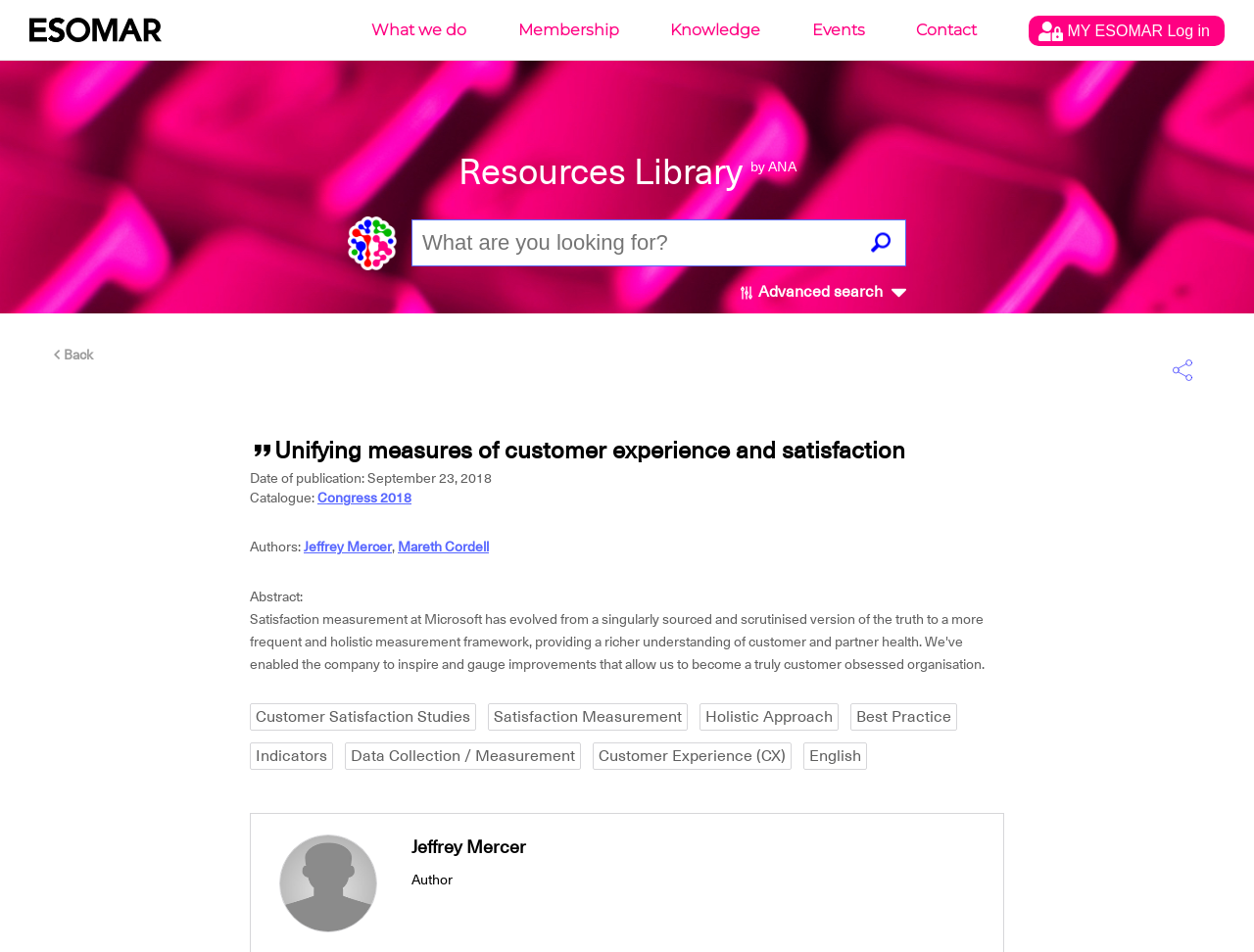Please specify the bounding box coordinates of the area that should be clicked to accomplish the following instruction: "View advanced search options". The coordinates should consist of four float numbers between 0 and 1, i.e., [left, top, right, bottom].

[0.589, 0.299, 0.602, 0.316]